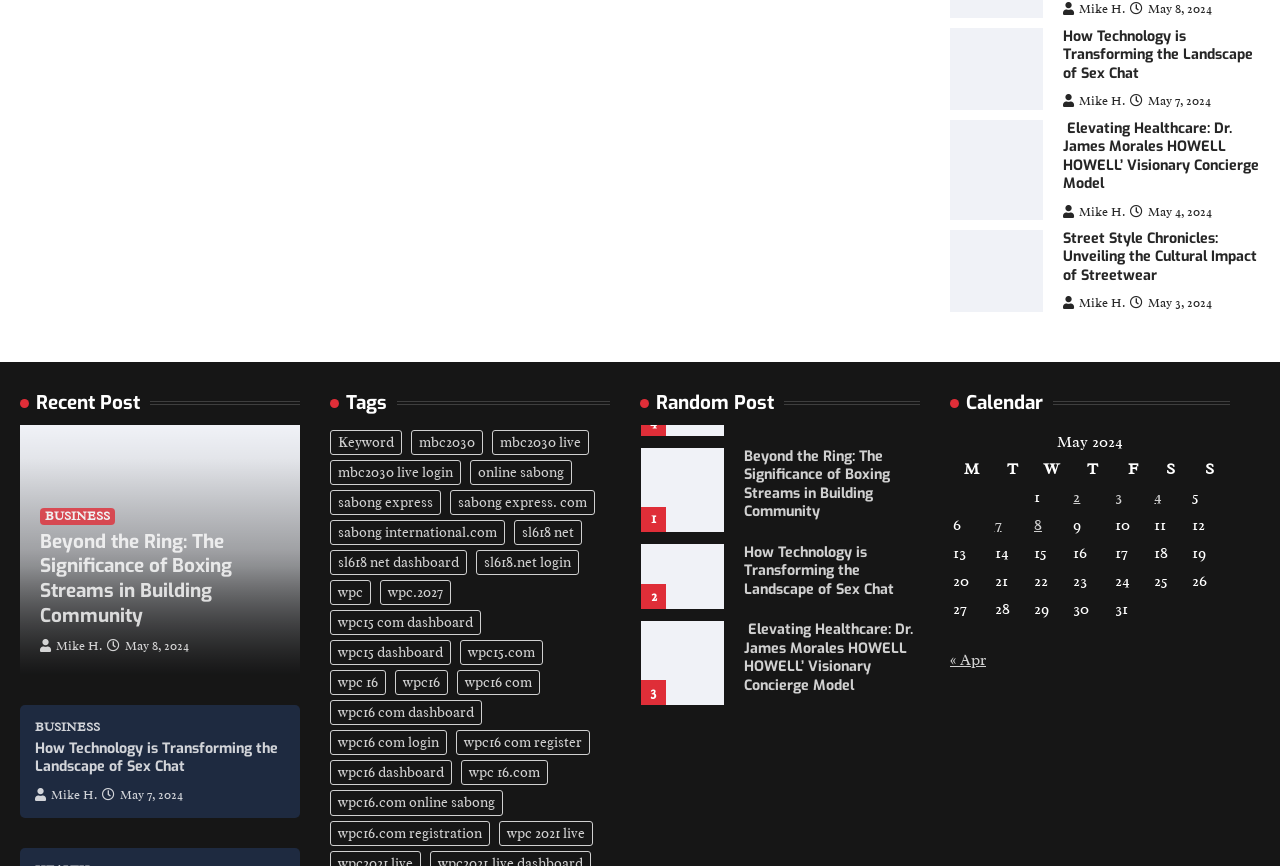Look at the image and give a detailed response to the following question: What is the date of the post 'Beyond the Ring: The Significance of Boxing Streams in Building Community'?

I found the answer by looking at the date information associated with the post 'Beyond the Ring: The Significance of Boxing Streams in Building Community', which is 'May 8, 2024'.